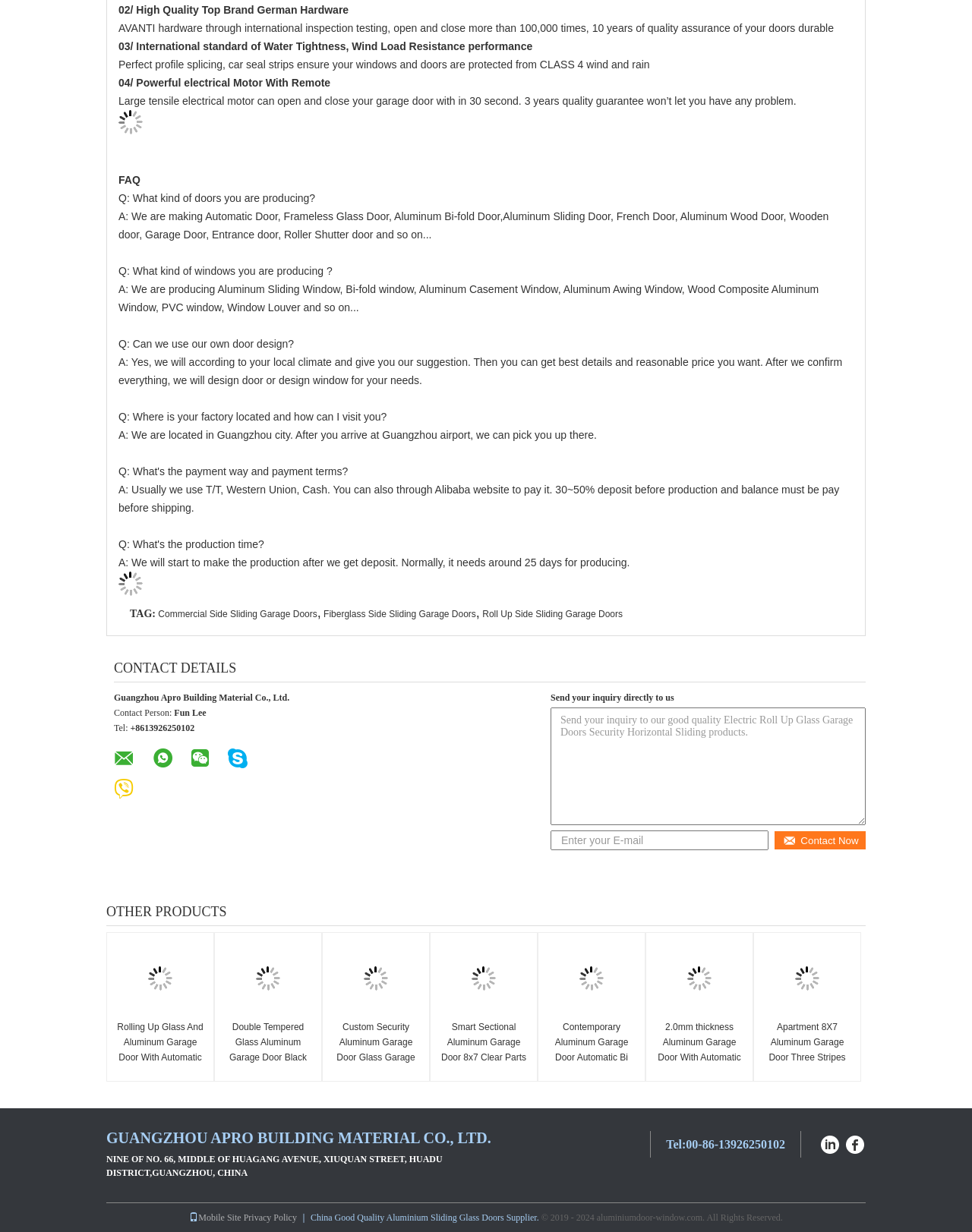Please specify the bounding box coordinates in the format (top-left x, top-left y, bottom-right x, bottom-right y), with all values as floating point numbers between 0 and 1. Identify the bounding box of the UI element described by: Commercial Side Sliding Garage Doors

[0.163, 0.494, 0.326, 0.503]